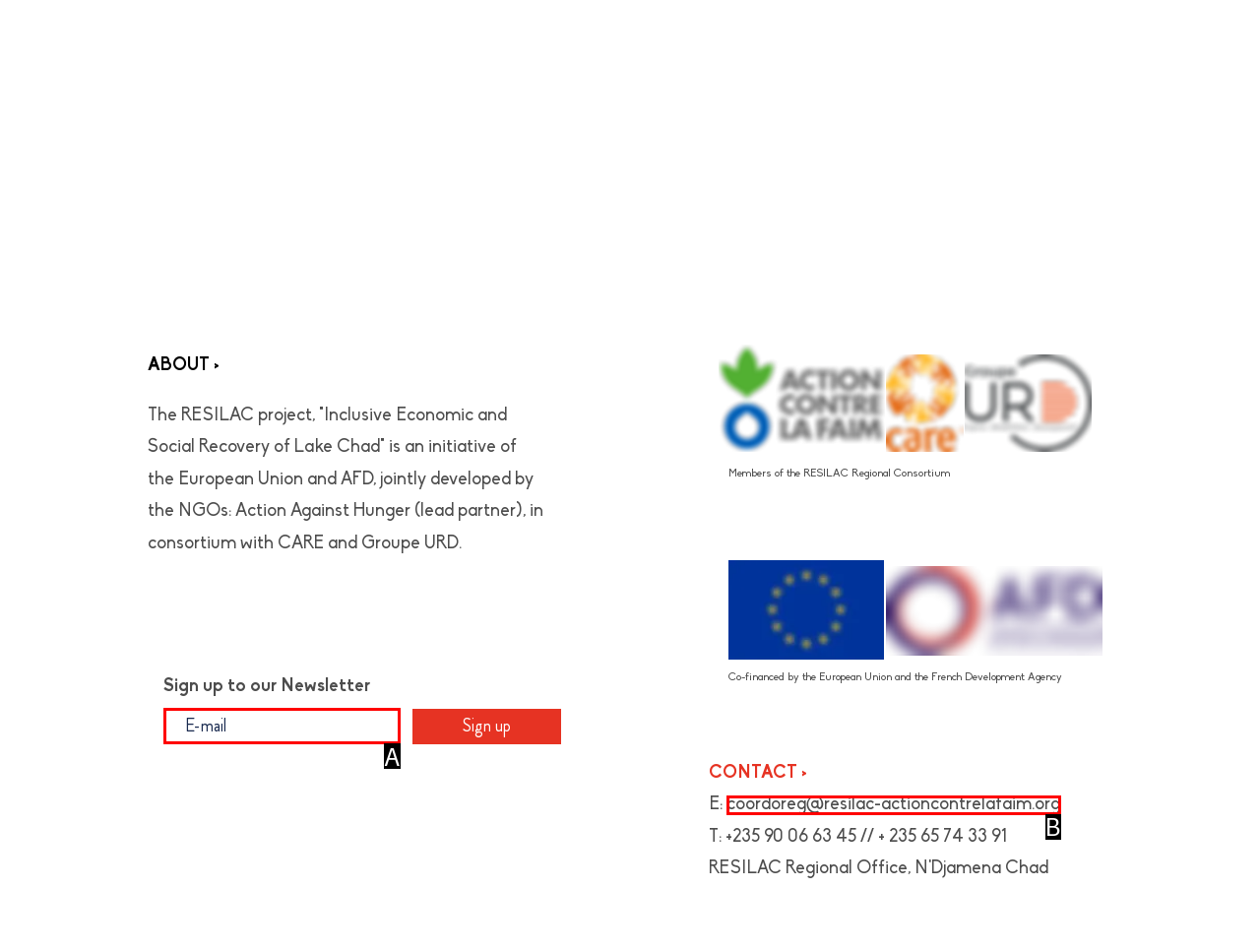Point out the option that best suits the description: aria-label="E-mail" name="email" placeholder="E-mail"
Indicate your answer with the letter of the selected choice.

A